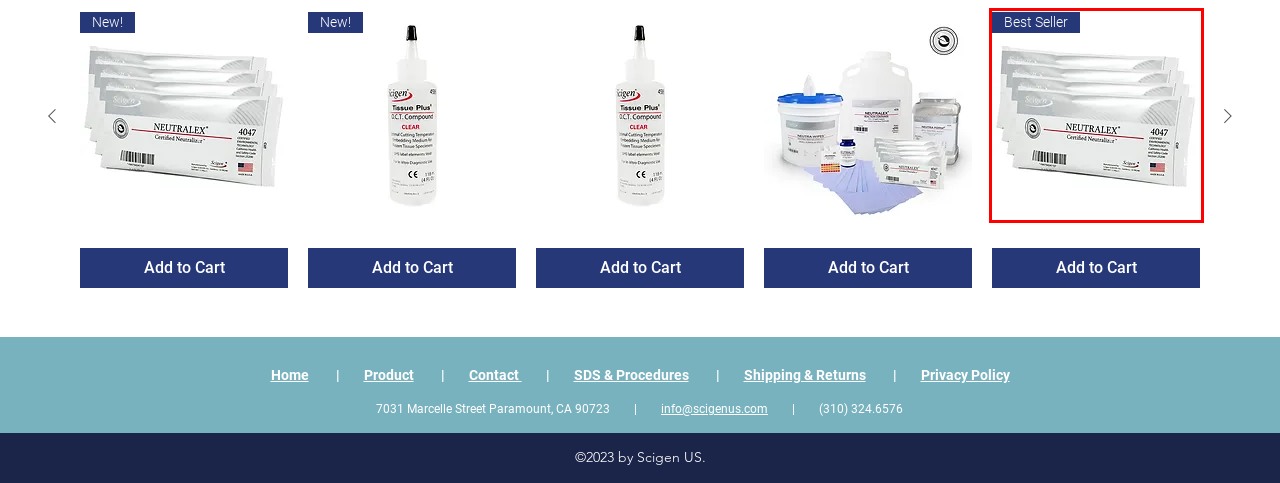Review the screenshot of a webpage that includes a red bounding box. Choose the most suitable webpage description that matches the new webpage after clicking the element within the red bounding box. Here are the candidates:
A. NEUTRALEX® STARTER KIT Formalin Spill Control | Scigen US
B. NEUTRALEX® Formalin Neutralizer | Scigen US
C. SDS + Procedures  | Scigen US
D. NEUTRALEX® Formalin Neutralizer | Single | Scigen US
E. O.C.T. Compound Cryostat Embedding Medium | Single | Scigen US
F. Shipping & Returns | Scigen US
G. Privacy Policy | Scigen US
H. Scigen | Histology Product Manufacturer Labs and Hospitals | United States

B